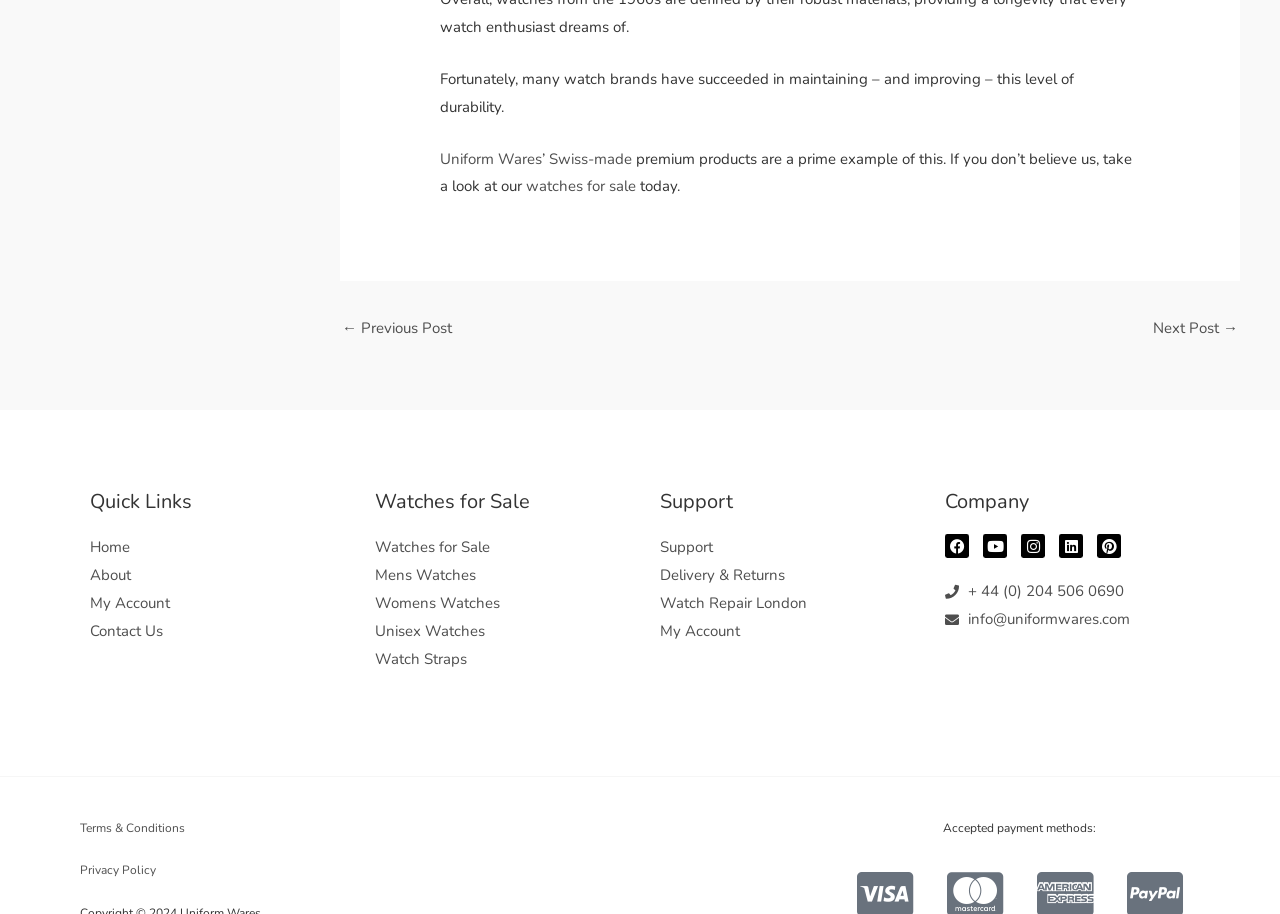From the details in the image, provide a thorough response to the question: How many navigation menus are on the webpage?

There are four navigation menus on the webpage, labeled as 'Post navigation', 'Quick Links', 'Watches for Sale', and 'Support', each with its own set of links.